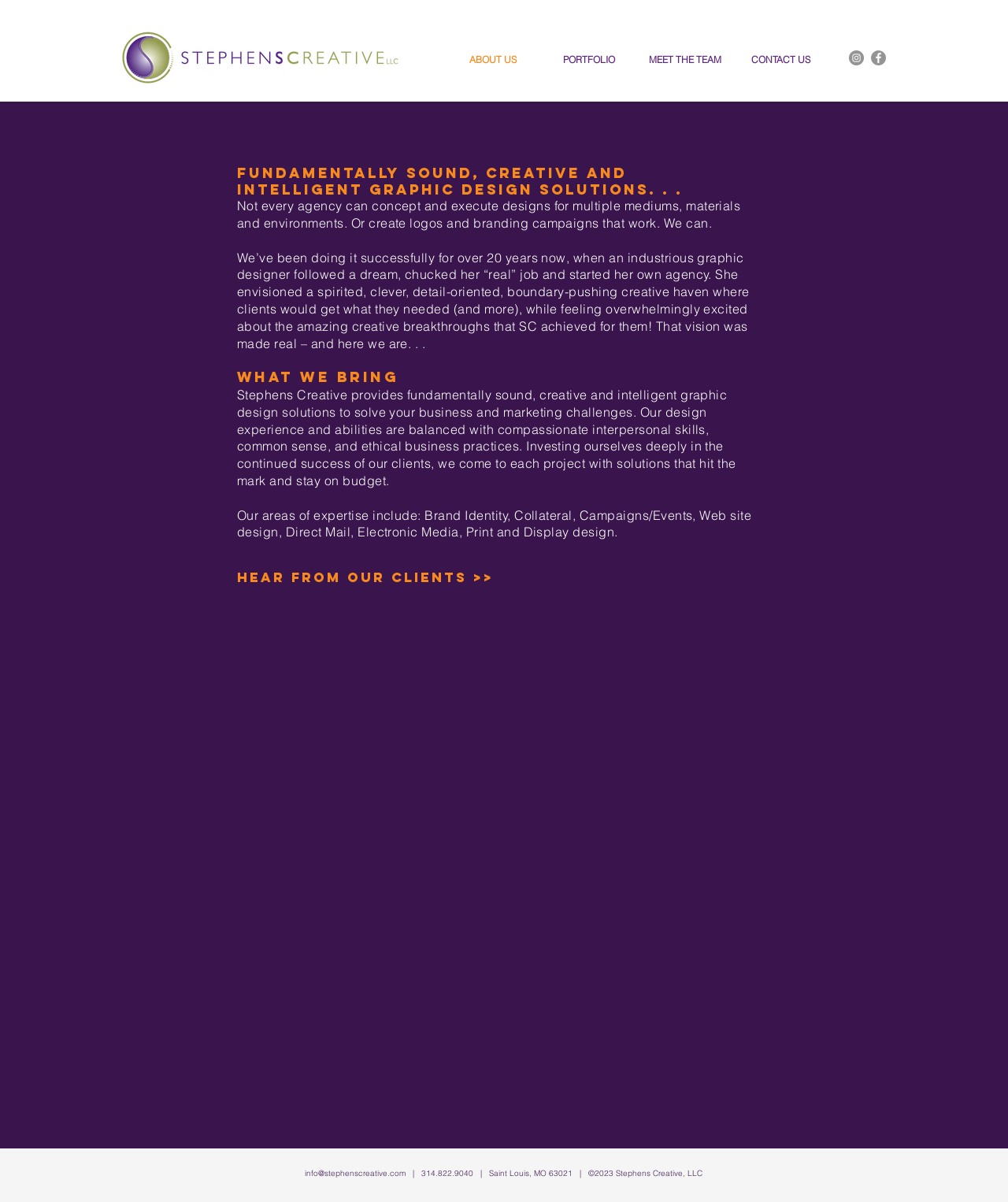How many social media links are there?
Refer to the image and give a detailed answer to the question.

I counted the number of social media links in the social bar at the top right of the page, and there are two links: Instagram and Facebook.